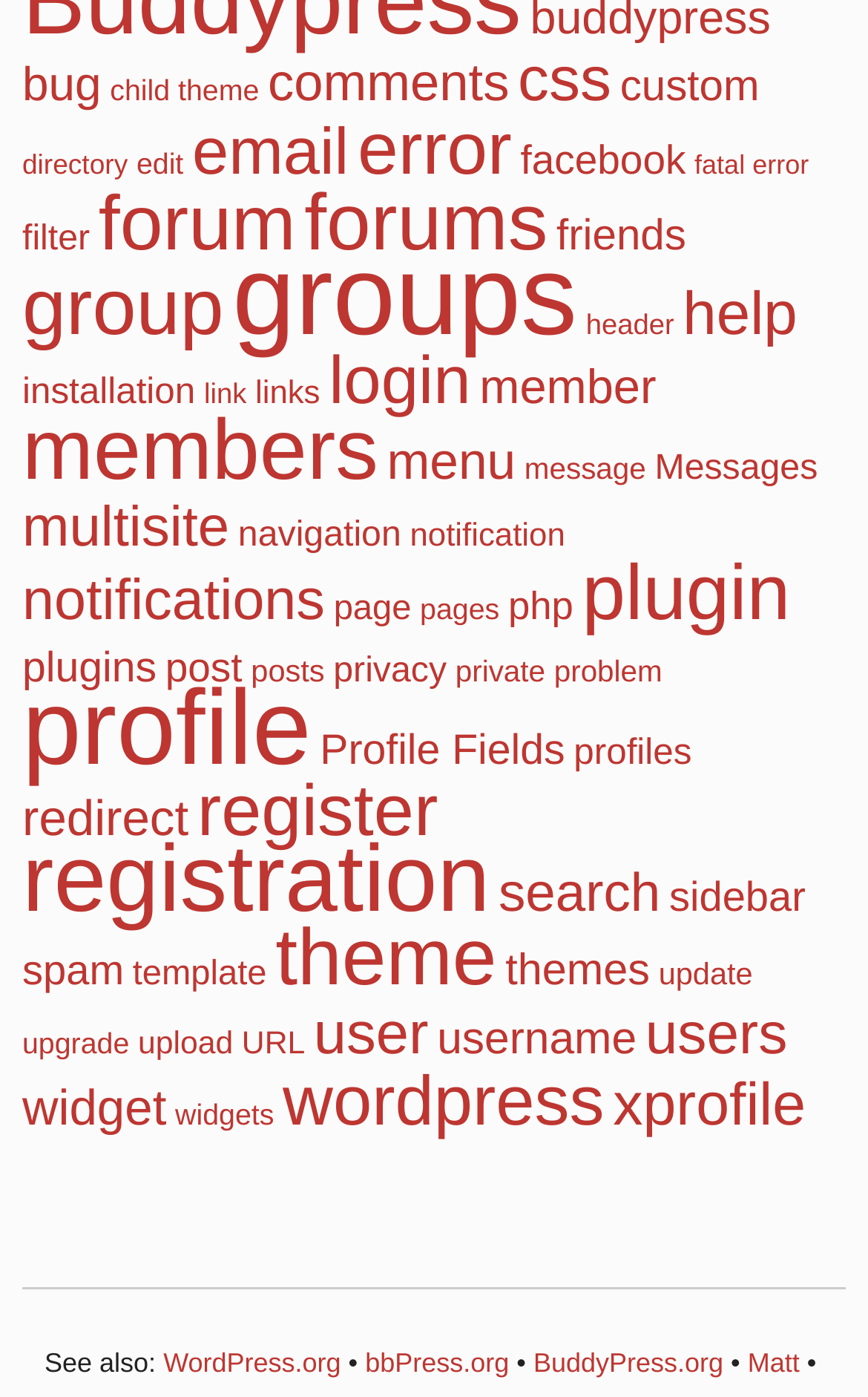Please determine the bounding box coordinates of the element to click on in order to accomplish the following task: "Call 602.759.8340". Ensure the coordinates are four float numbers ranging from 0 to 1, i.e., [left, top, right, bottom].

None